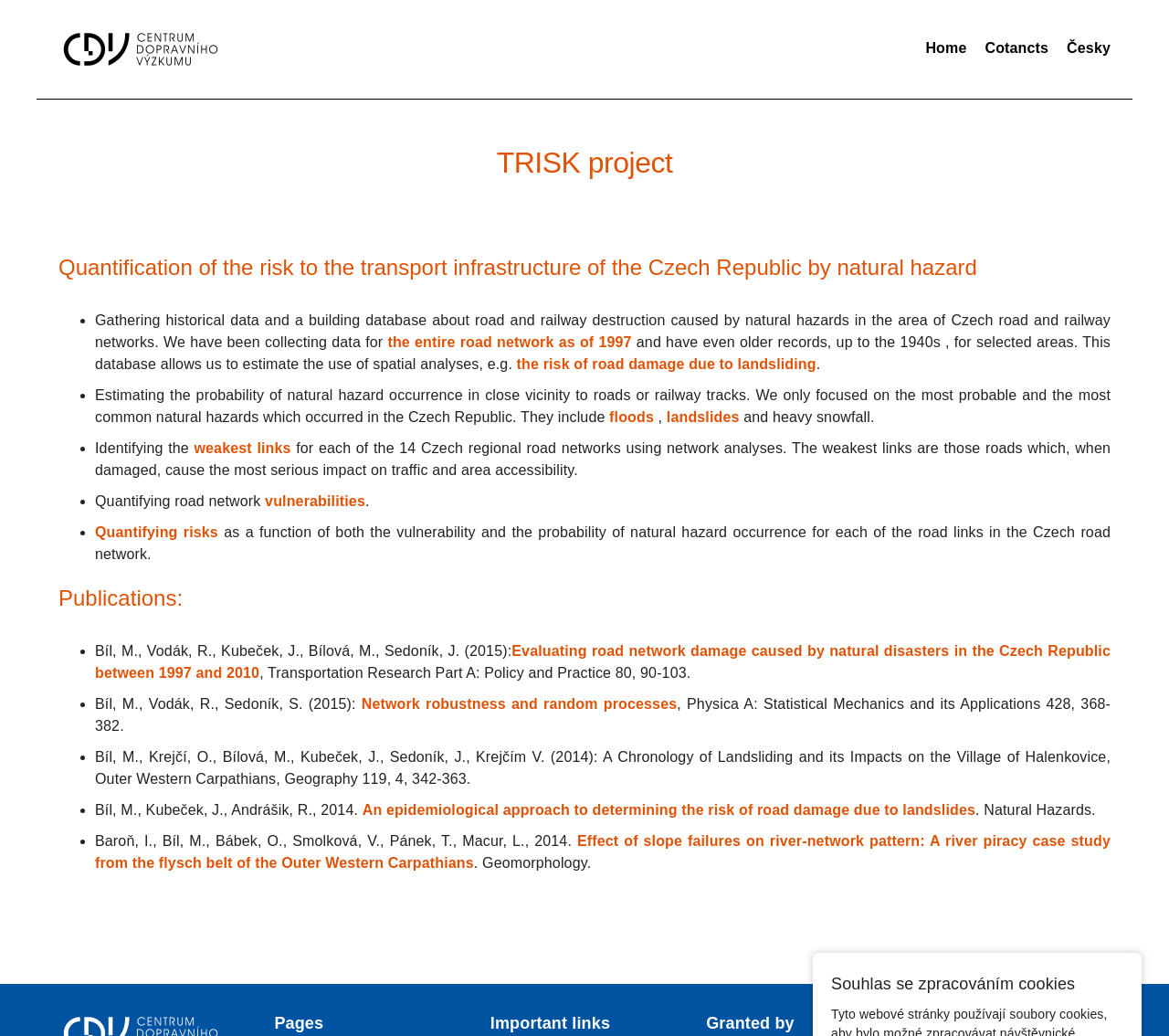Utilize the details in the image to give a detailed response to the question: What is the purpose of the database mentioned on the webpage?

The database mentioned on the webpage is used to estimate the risk of road damage due to natural hazards. This is inferred from the text description, which states that the database allows for the estimation of the use of spatial analyses, such as the risk of road damage due to landsliding.